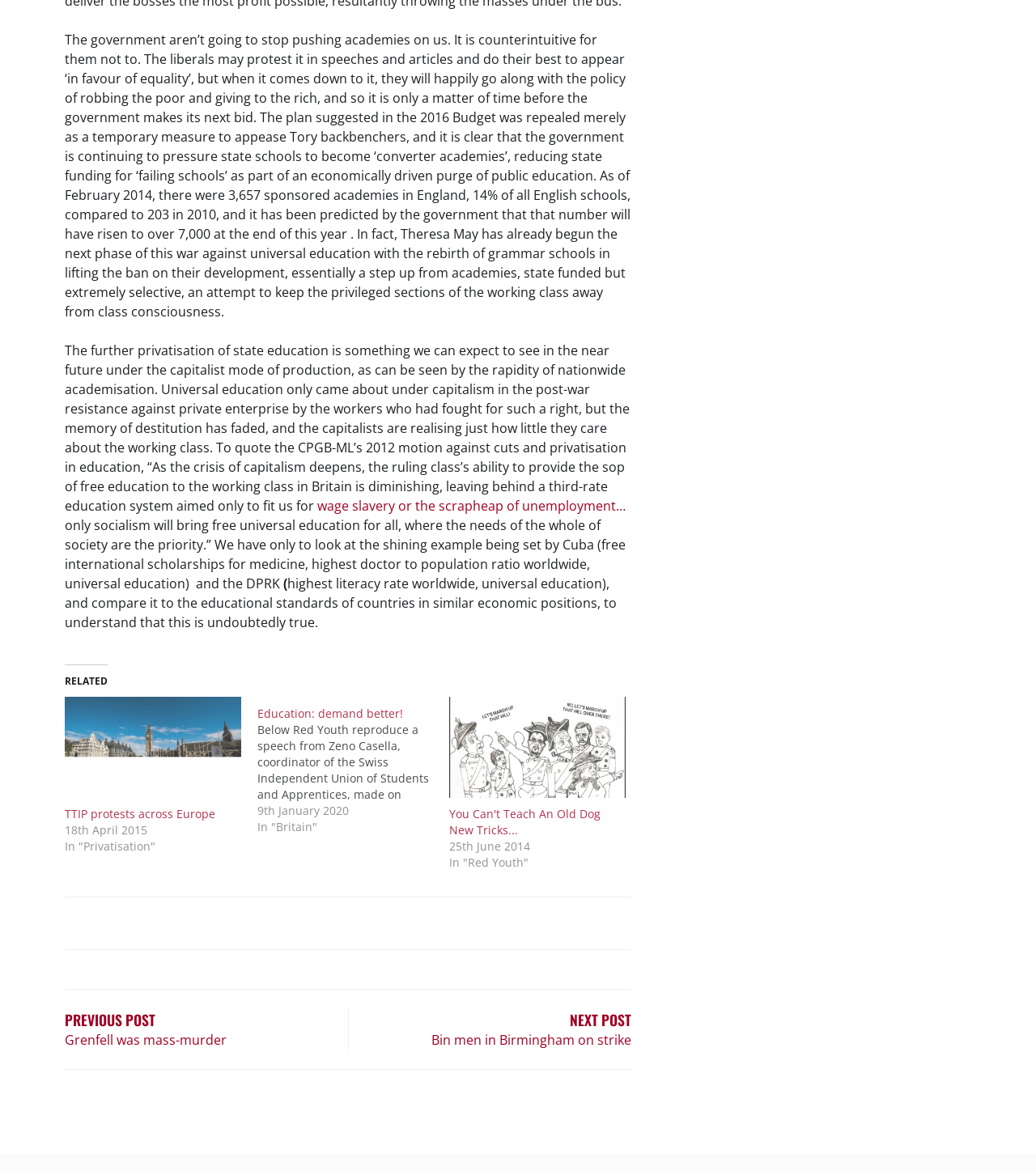Respond with a single word or phrase to the following question:
What is the main topic of this webpage?

Education